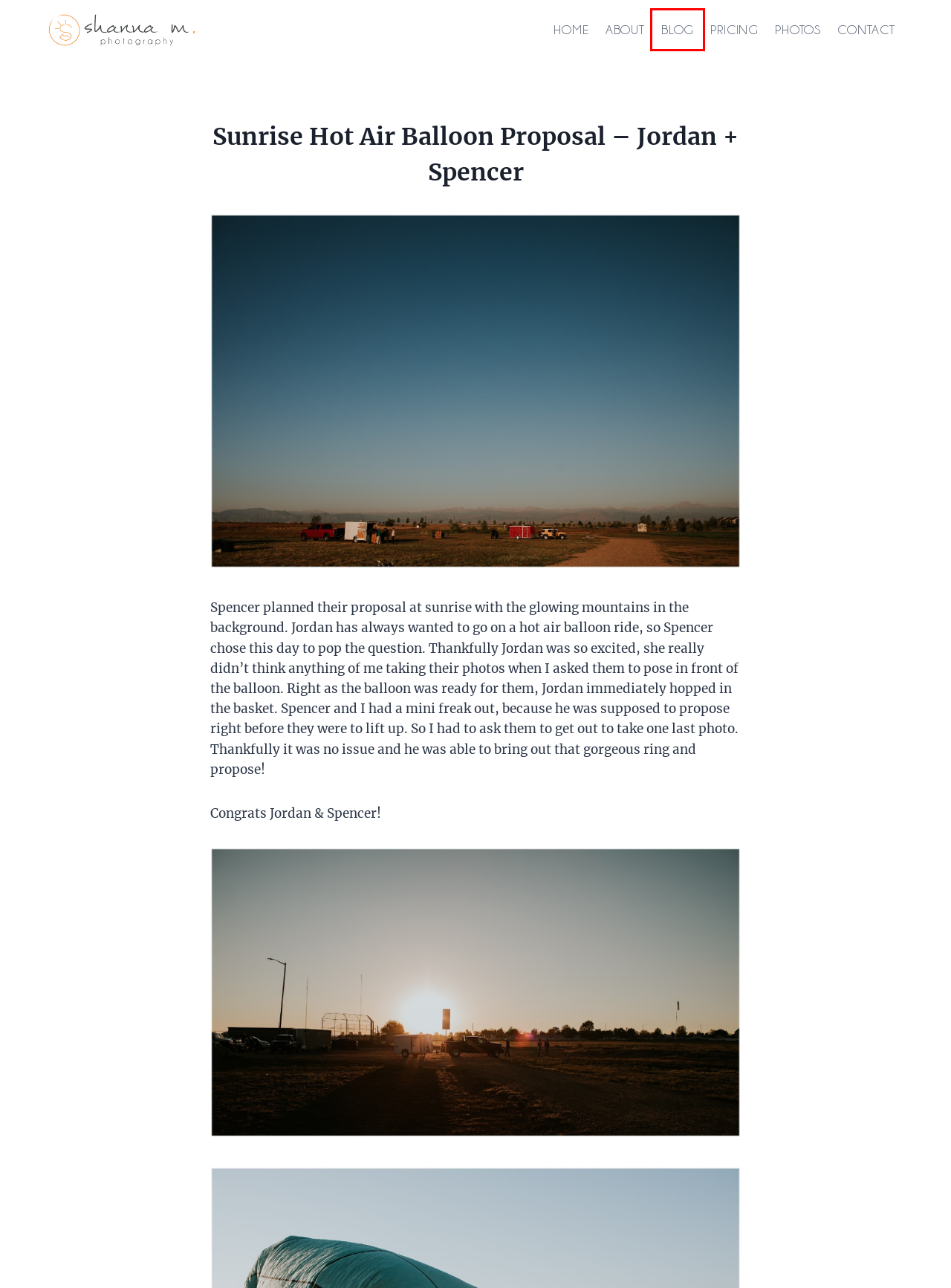You have a screenshot of a webpage with an element surrounded by a red bounding box. Choose the webpage description that best describes the new page after clicking the element inside the red bounding box. Here are the candidates:
A. Pricing - shanna m. photography
B. About - shanna m. photography
C. Home - shanna m. photography
D. Blog - shanna m. photography
E. Photos - shanna m. photography
F. Chautauqua Park - Boulder Elopement - shanna m. photography
G. Colorado Camping Wedding - Camp Santa Maria - Gen + Quinn - shanna m. photography
H. Contact - shanna m. photography

D